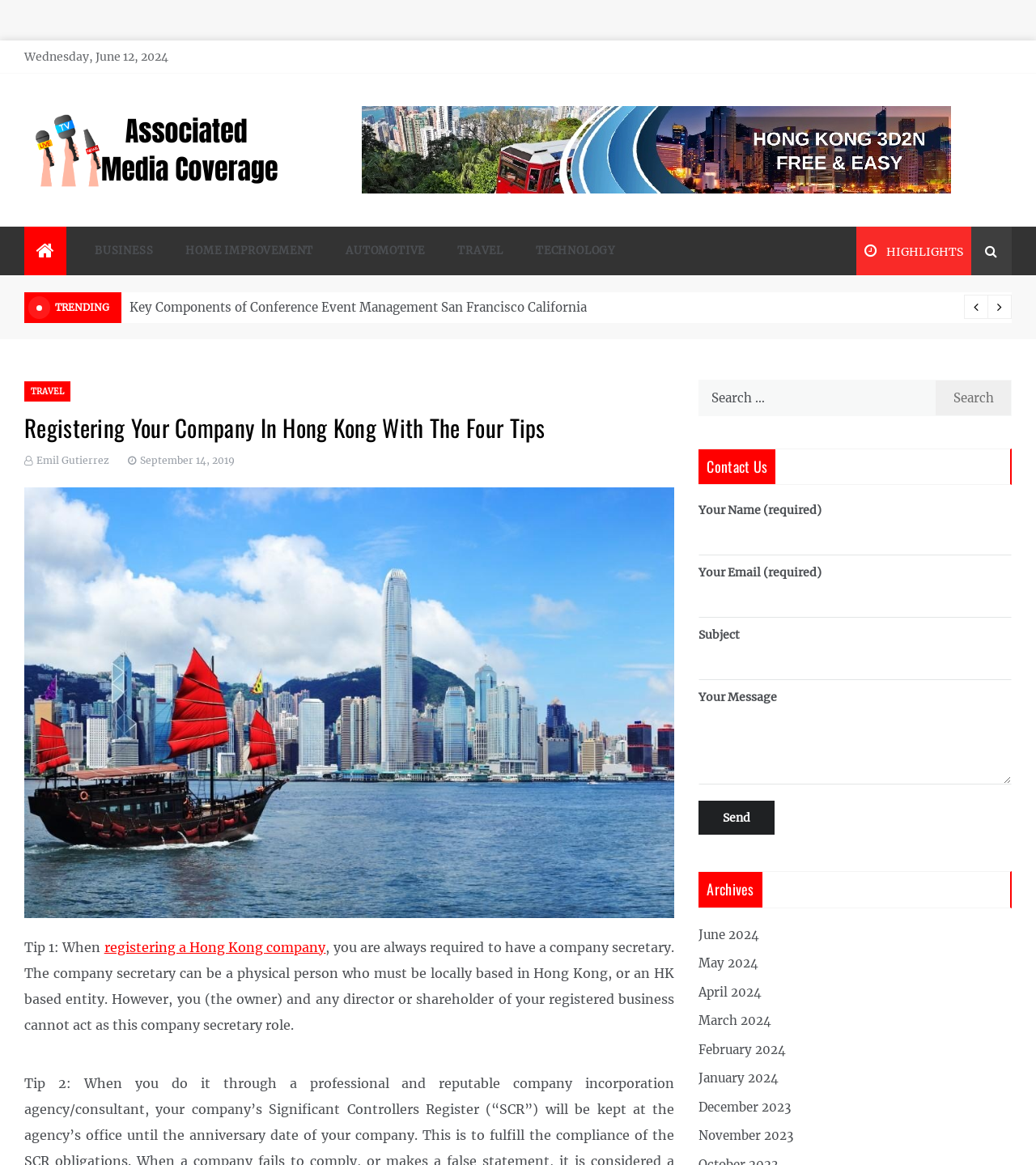What is the function of the button with the icon ''?
Based on the screenshot, provide a one-word or short-phrase response.

Highlights